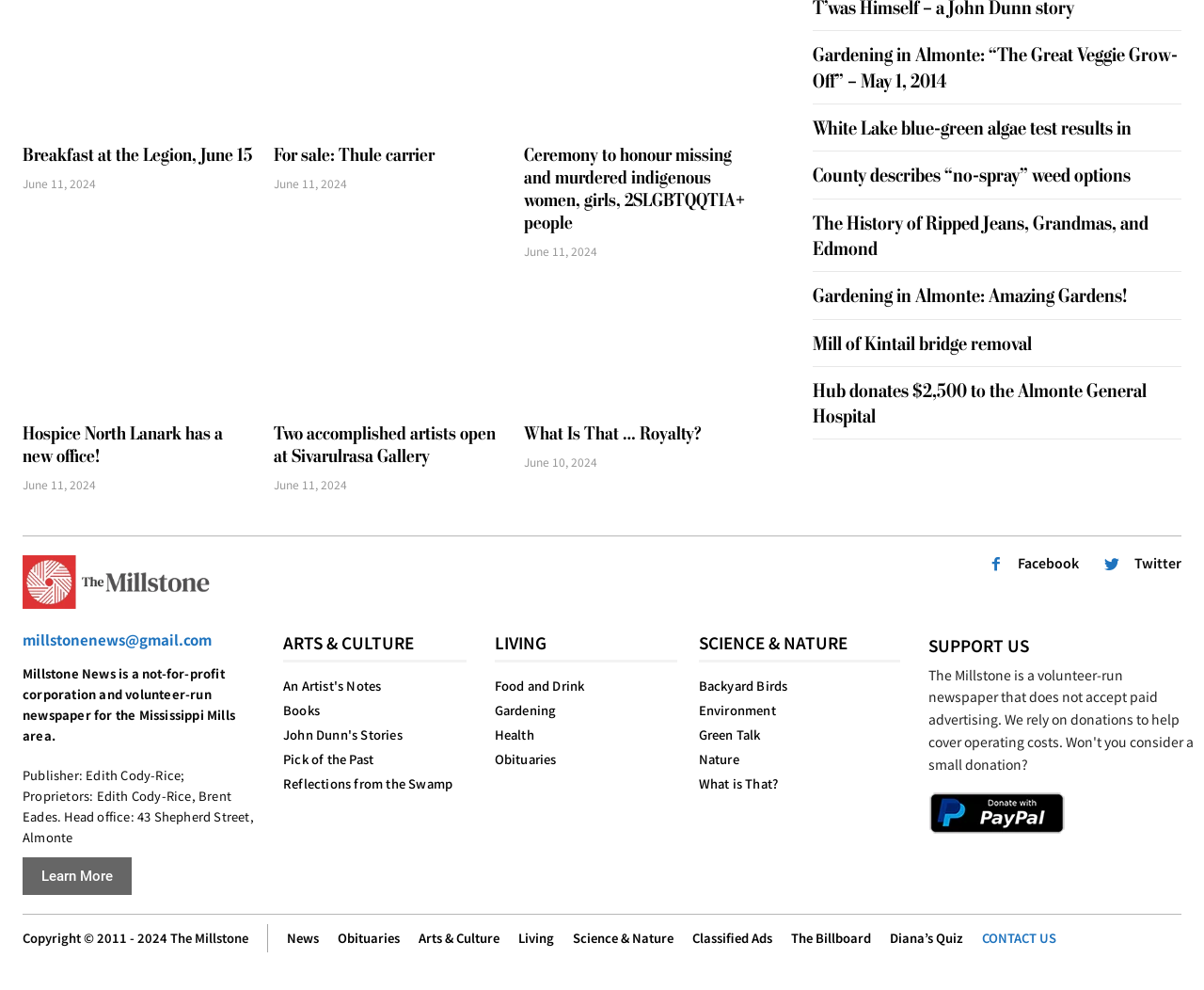What is the date of the article 'Breakfast at the Legion, June 15'?
Answer the question in a detailed and comprehensive manner.

I found the answer by looking at the time element next to the heading 'Breakfast at the Legion, June 15', which says 'June 11, 2024'.